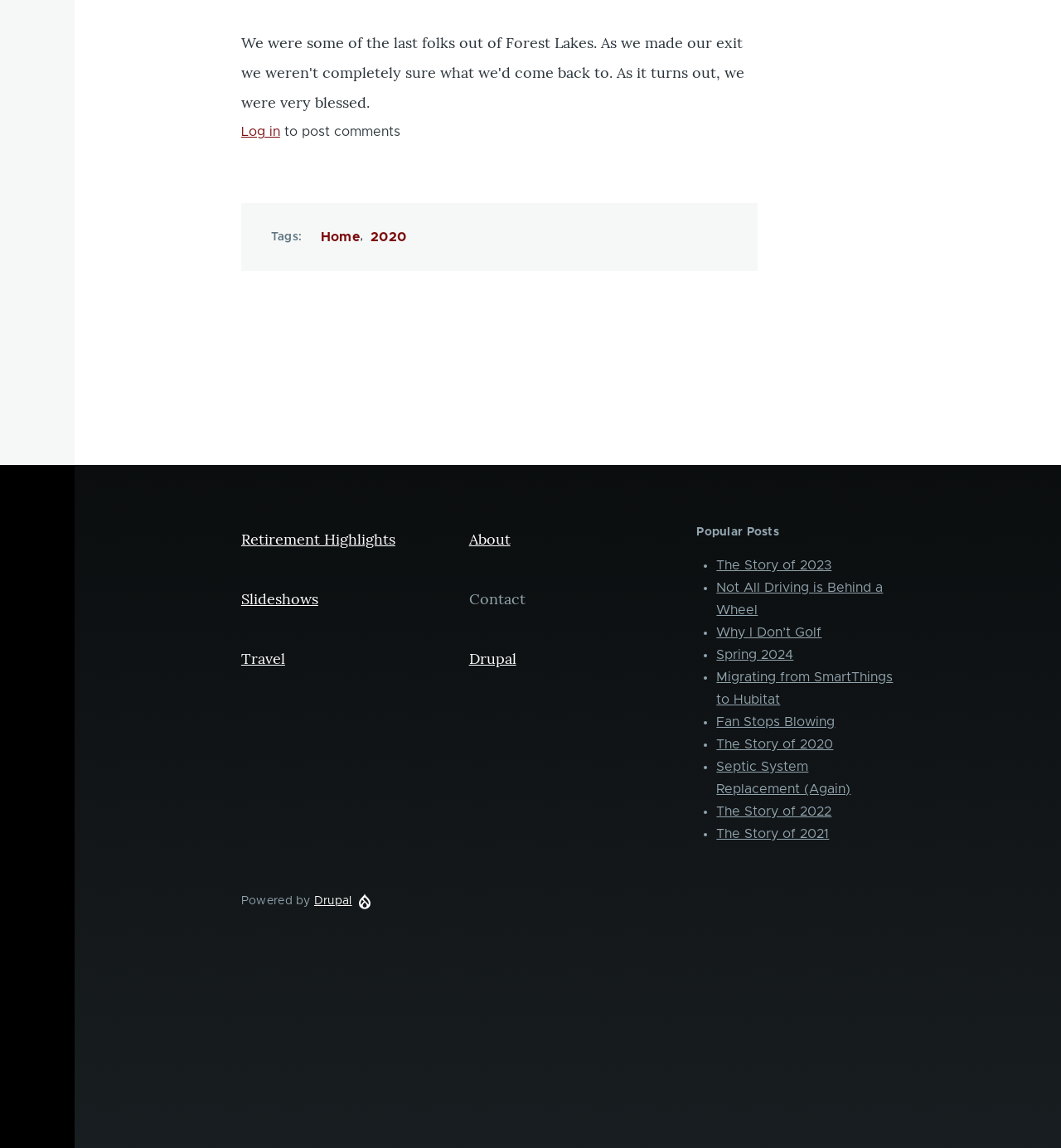Please specify the bounding box coordinates of the clickable section necessary to execute the following command: "go to home page".

[0.302, 0.196, 0.339, 0.217]